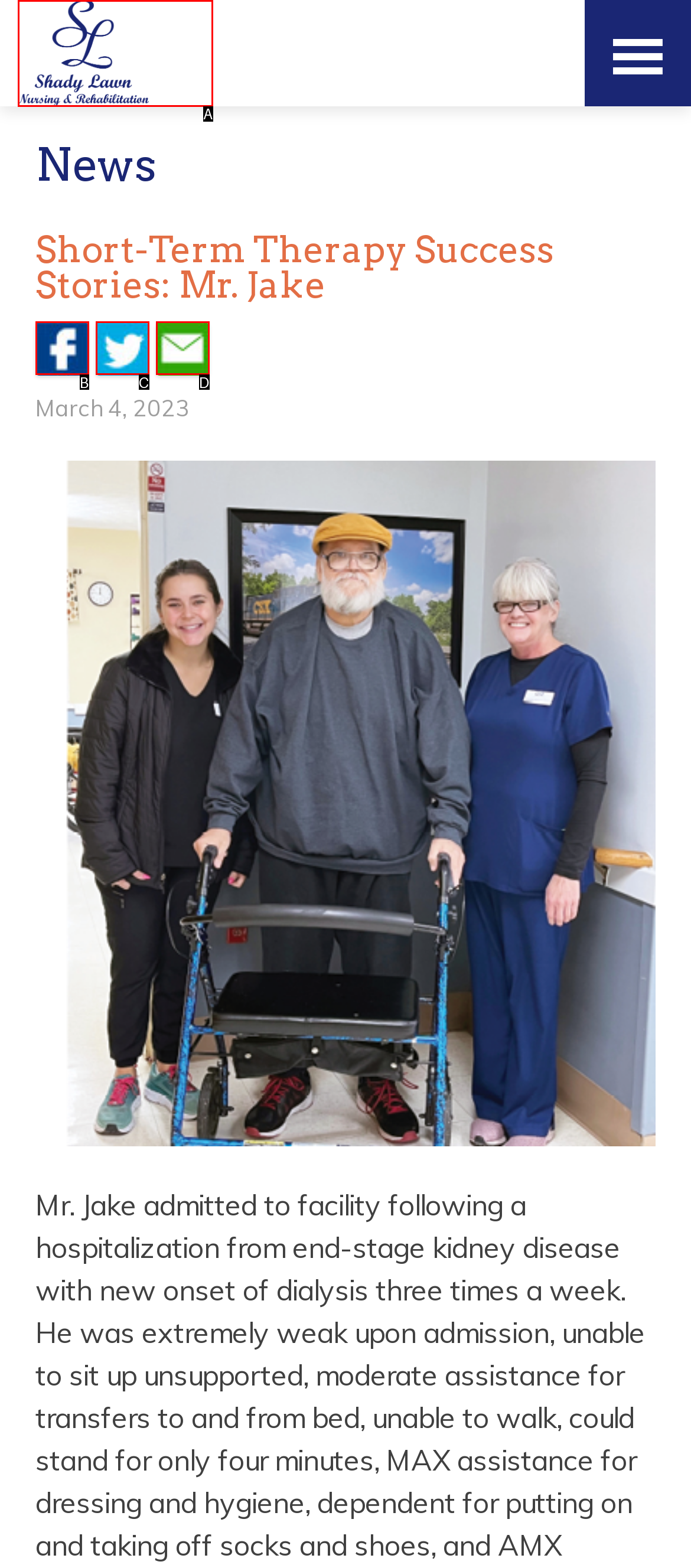From the given choices, determine which HTML element aligns with the description: aria-label="opens link in new tab/window" Respond with the letter of the appropriate option.

D